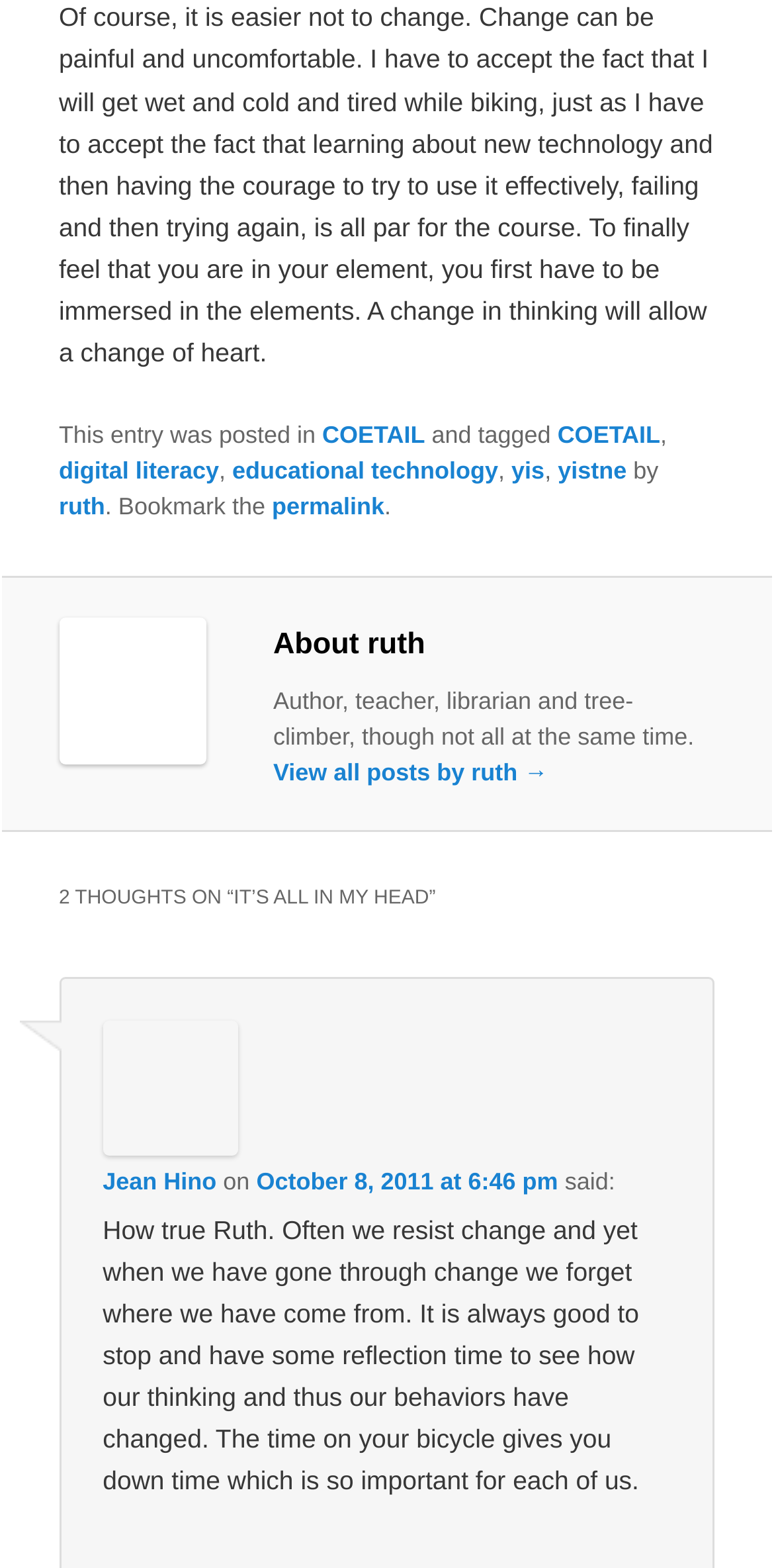Determine the bounding box coordinates of the element's region needed to click to follow the instruction: "Click on the link 'permalink'". Provide these coordinates as four float numbers between 0 and 1, formatted as [left, top, right, bottom].

[0.351, 0.314, 0.497, 0.331]